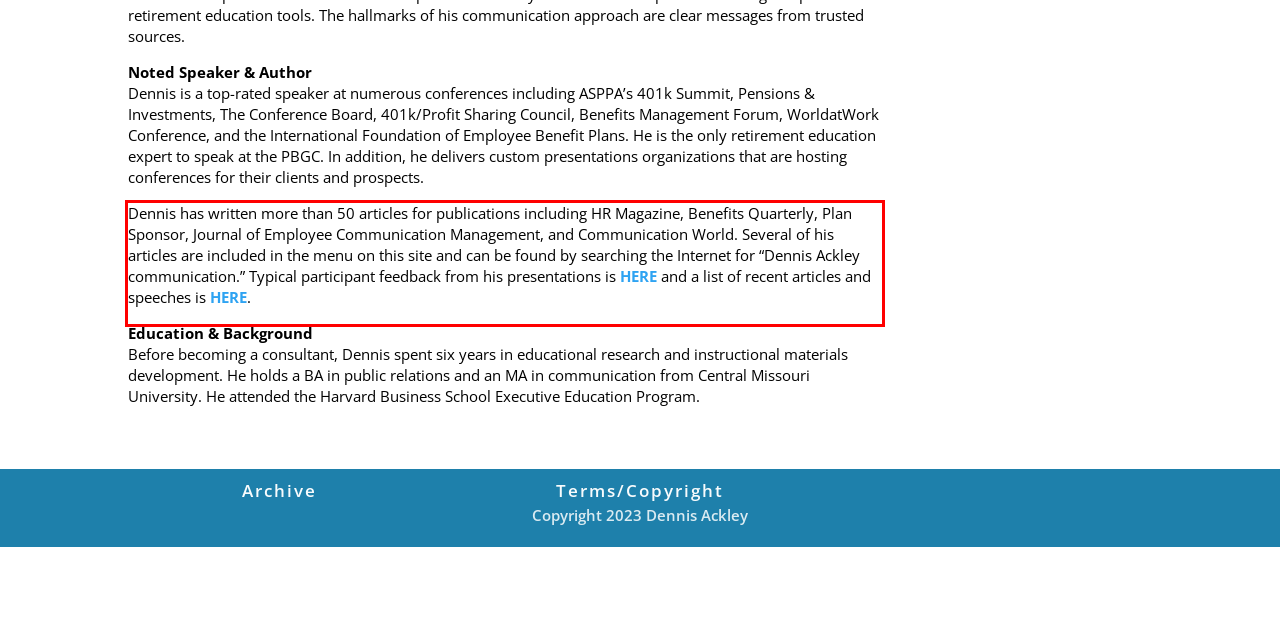Examine the webpage screenshot and use OCR to recognize and output the text within the red bounding box.

Dennis has written more than 50 articles for publications including HR Magazine, Benefits Quarterly, Plan Sponsor, Journal of Employee Communication Management, and Communication World. Several of his articles are included in the menu on this site and can be found by searching the Internet for “Dennis Ackley communication.” Typical participant feedback from his presentations is HERE and a list of recent articles and speeches is HERE.